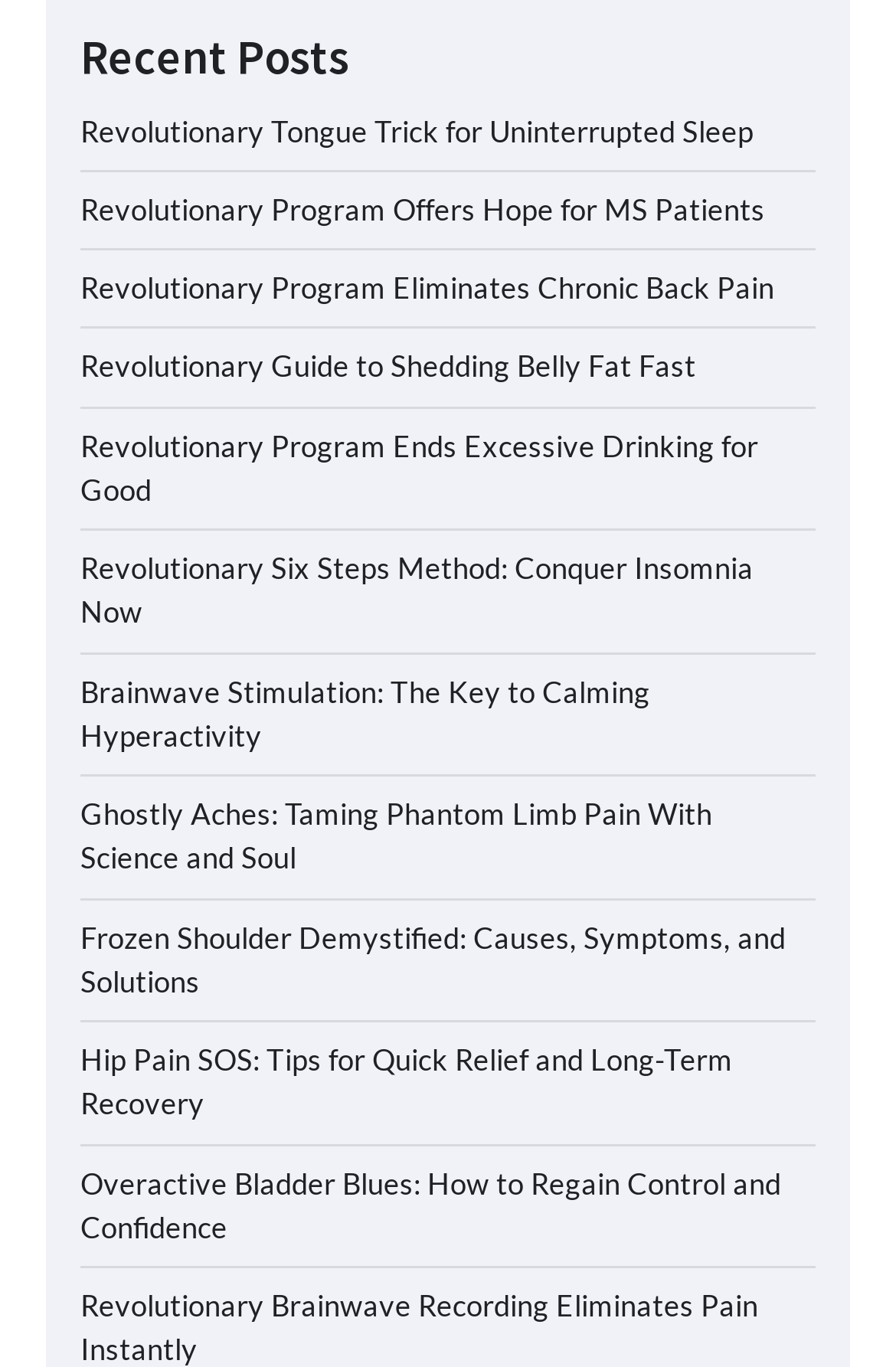Please provide the bounding box coordinates for the element that needs to be clicked to perform the following instruction: "Read about Revolutionary Tongue Trick for Uninterrupted Sleep". The coordinates should be given as four float numbers between 0 and 1, i.e., [left, top, right, bottom].

[0.09, 0.082, 0.841, 0.109]